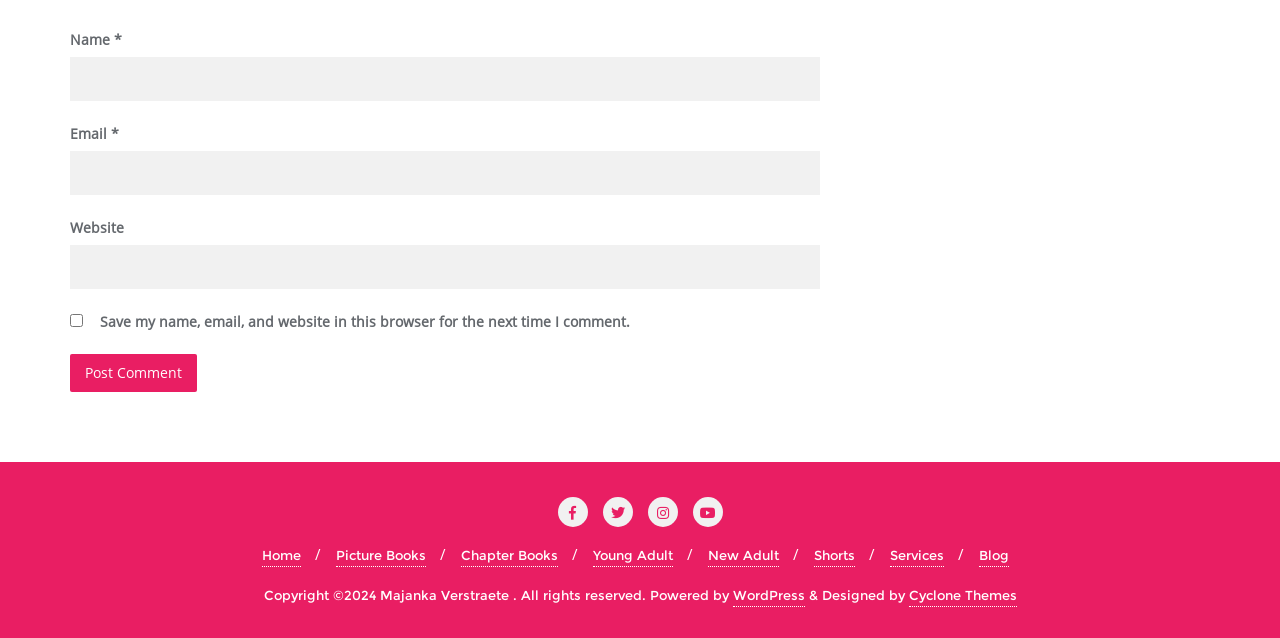What is the copyright year?
Using the image, give a concise answer in the form of a single word or short phrase.

2024